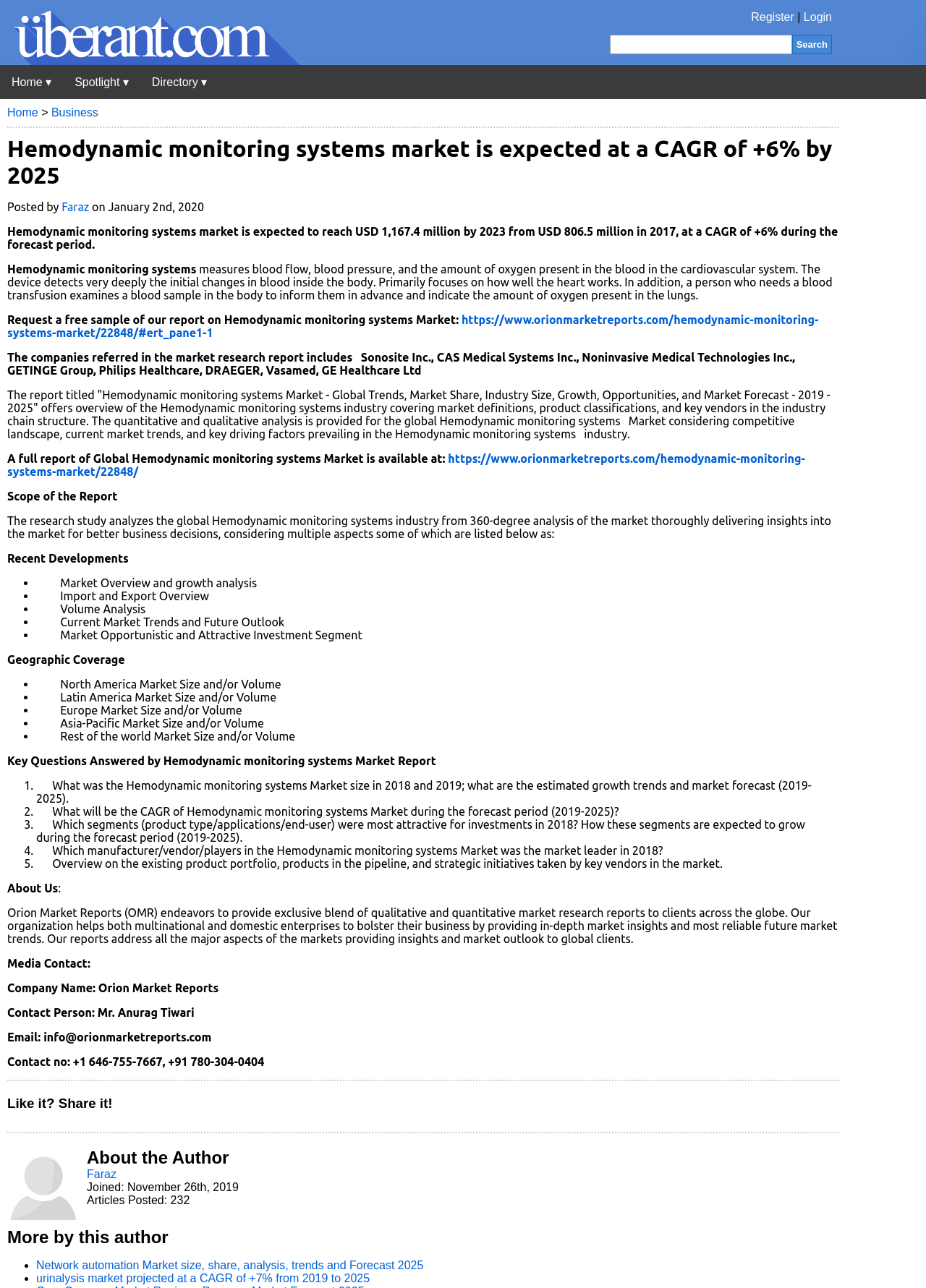Please specify the bounding box coordinates of the region to click in order to perform the following instruction: "Search".

[0.855, 0.027, 0.898, 0.042]